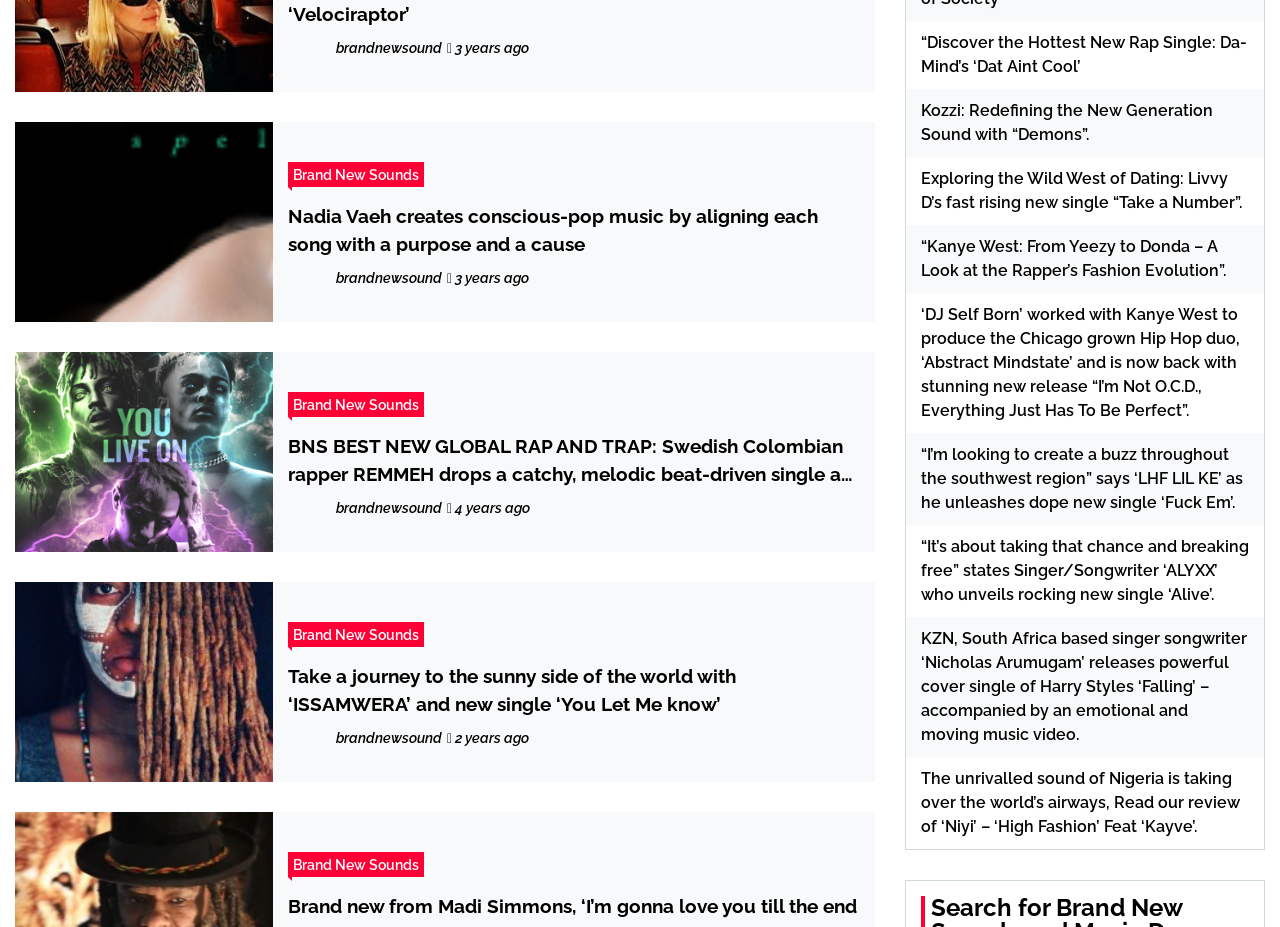Determine the bounding box coordinates for the area that needs to be clicked to fulfill this task: "Visit 'Brand New Sounds'". The coordinates must be given as four float numbers between 0 and 1, i.e., [left, top, right, bottom].

[0.225, 0.174, 0.331, 0.201]